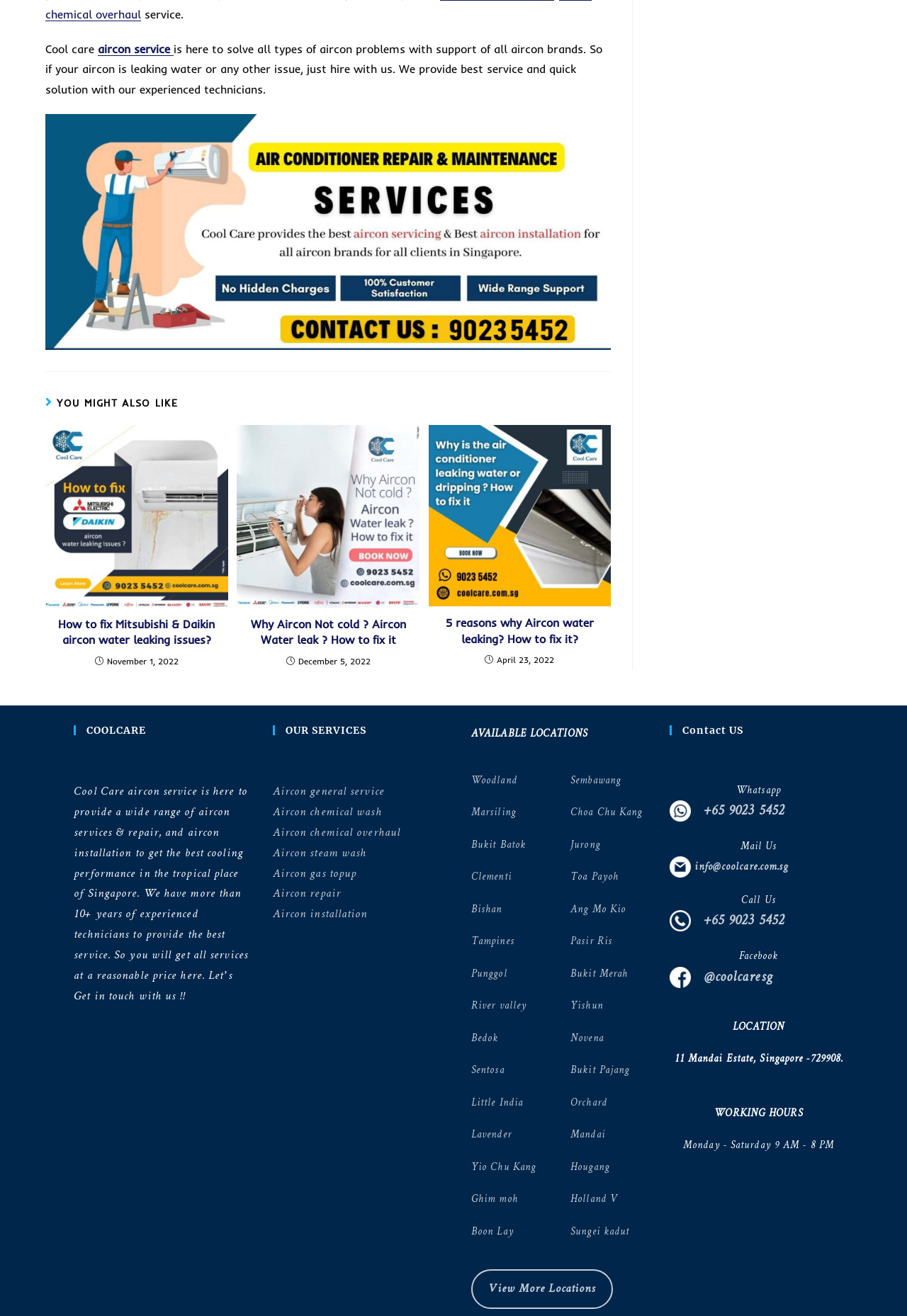From the webpage screenshot, identify the region described by Aircon general service. Provide the bounding box coordinates as (top-left x, top-left y, bottom-right x, bottom-right y), with each value being a floating point number between 0 and 1.

[0.301, 0.592, 0.423, 0.611]